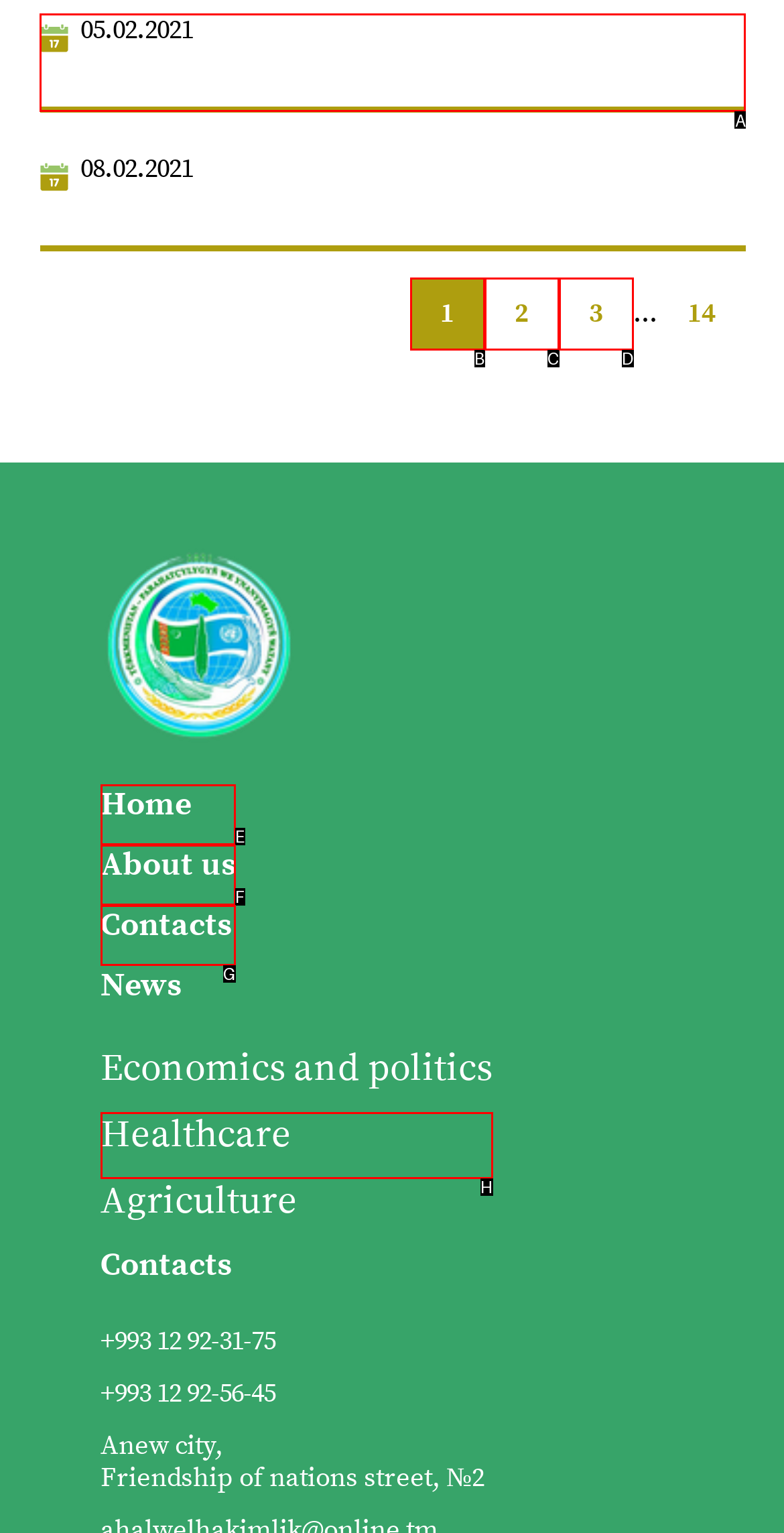Which UI element should you click on to achieve the following task: View news from 05.02.2021? Provide the letter of the correct option.

A